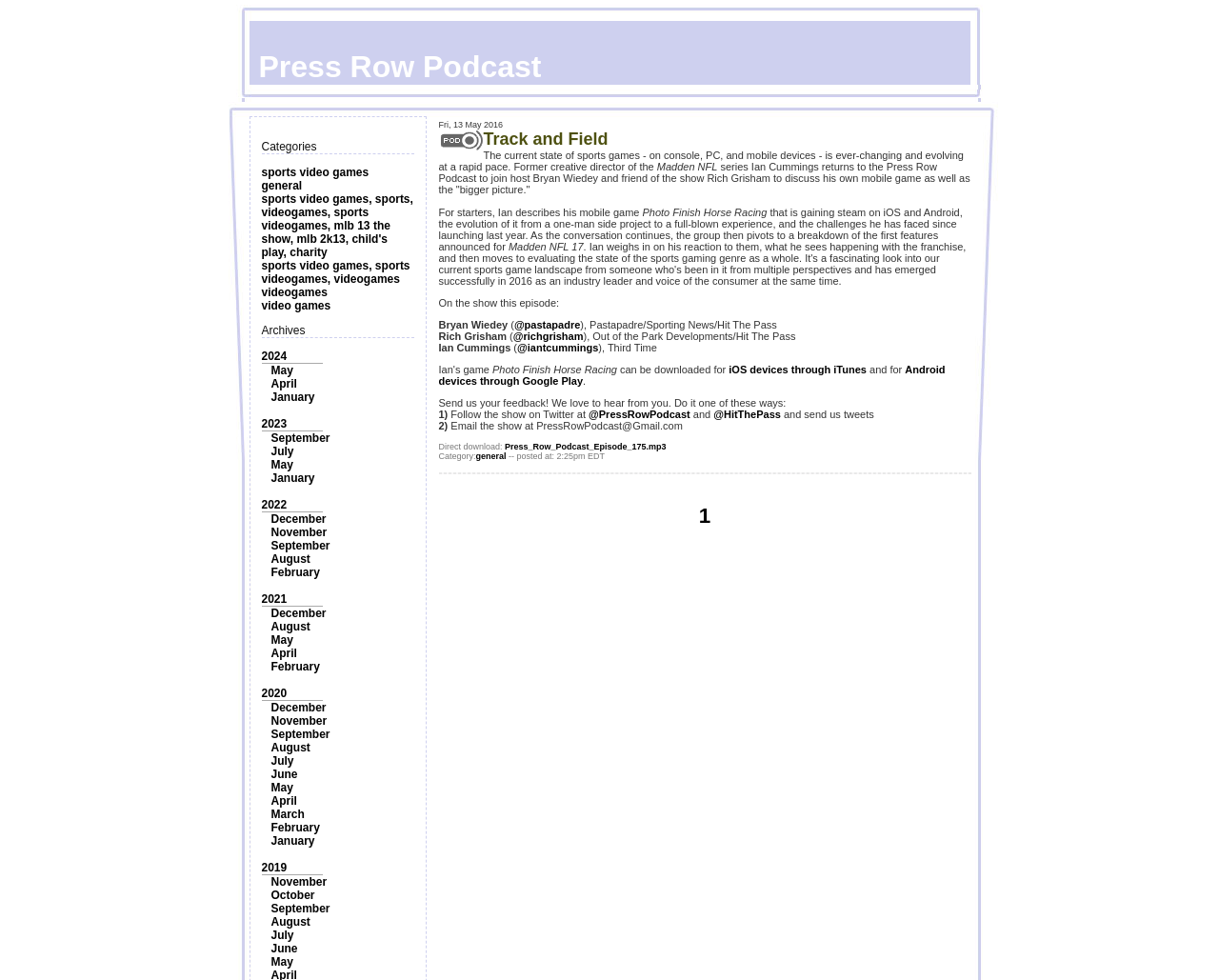Offer a detailed explanation of the webpage layout and contents.

The webpage is for the "Press Row Podcast" and appears to be a blog or news site focused on sports video games. At the top of the page, there is an image and a header with the title "Press Row Podcast". Below the header, there are two sections: "Categories" and "Archives". The "Categories" section has several links to different categories, including "sports video games", "general", and others. The "Archives" section has links to different years, ranging from 2019 to 2024, and each year has links to specific months.

The main content of the page is a table with a single row, which contains a podcast episode description. The description is a long text that discusses the current state of sports games, including console, PC, and mobile devices. It also mentions a mobile game called "Photo Finish Horse Racing" and its evolution from a one-man side project to a full-blown experience. The conversation then shifts to a breakdown of the first features announced for Madden NFL 17. The episode features guests Bryan Wiedey, Rich Grisham, and Ian Cummings, and includes links to their social media profiles.

There are several images on the page, including a small icon next to the "Track and Field" link. The overall layout is organized, with clear headings and concise text. The page has a lot of links, which suggests that it is a content-rich site with many articles and resources available.